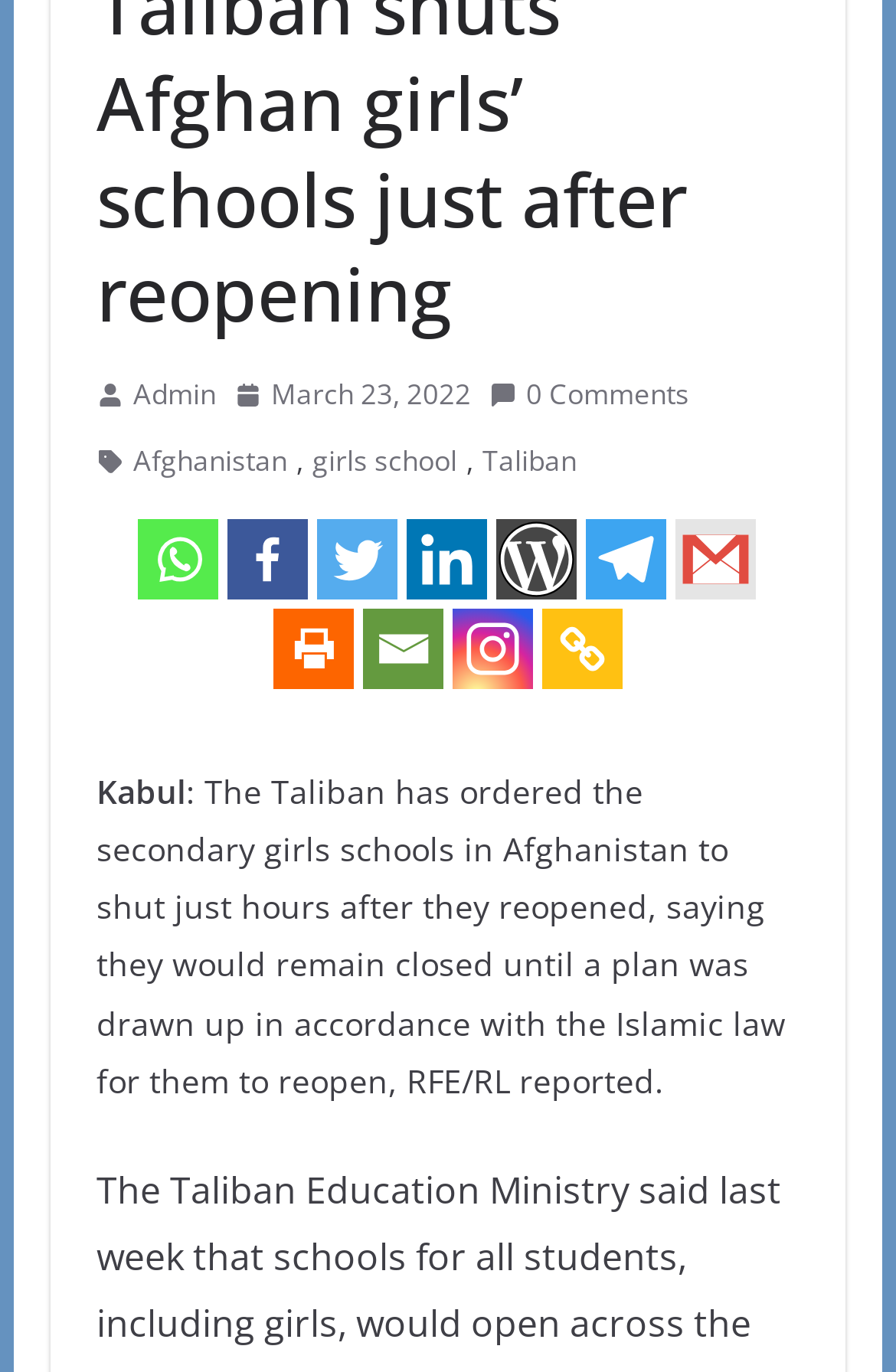Locate the bounding box coordinates of the element that should be clicked to execute the following instruction: "Click on the 'Admin' link".

[0.148, 0.269, 0.241, 0.305]